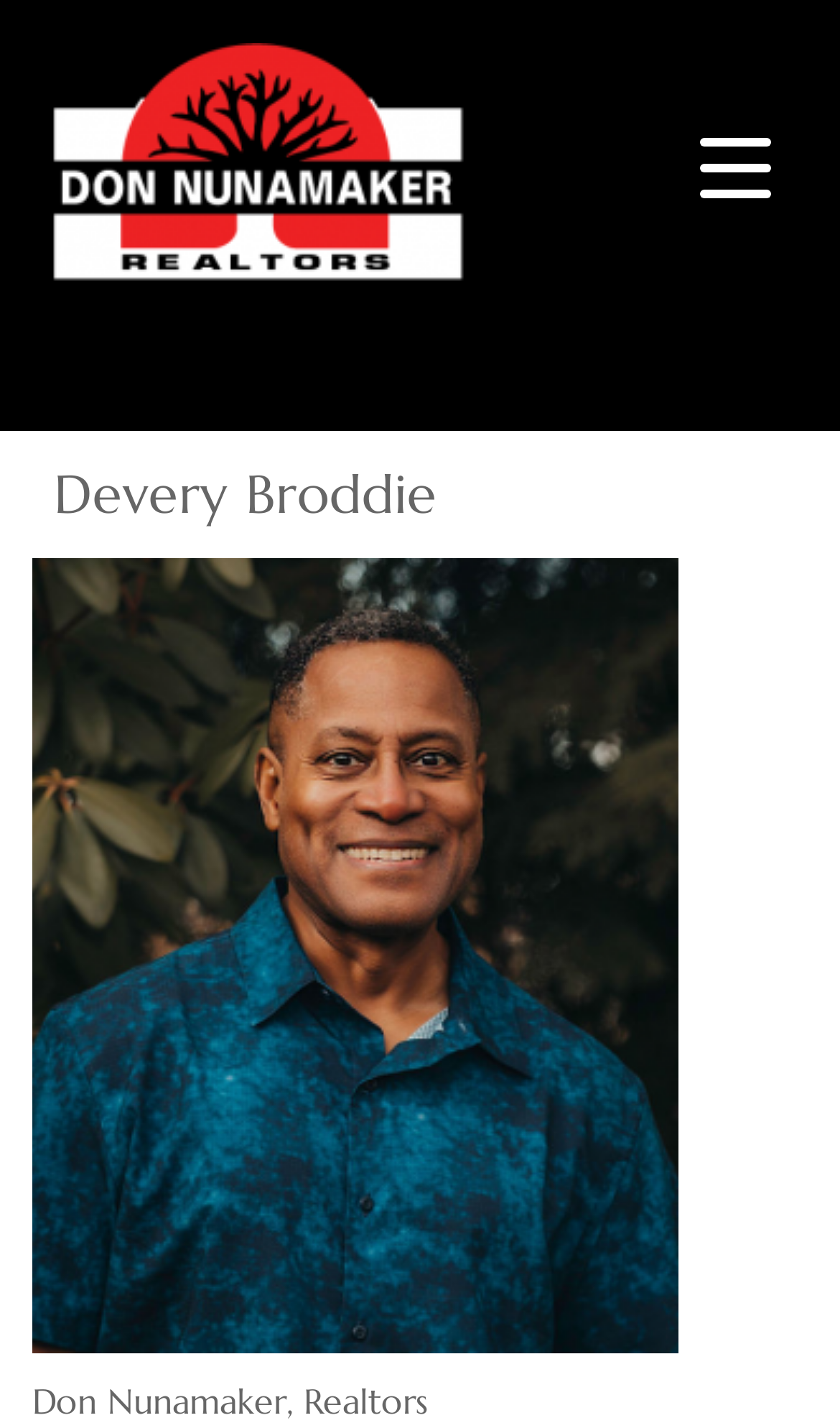For the given element description Learn More, determine the bounding box coordinates of the UI element. The coordinates should follow the format (top-left x, top-left y, bottom-right x, bottom-right y) and be within the range of 0 to 1.

None